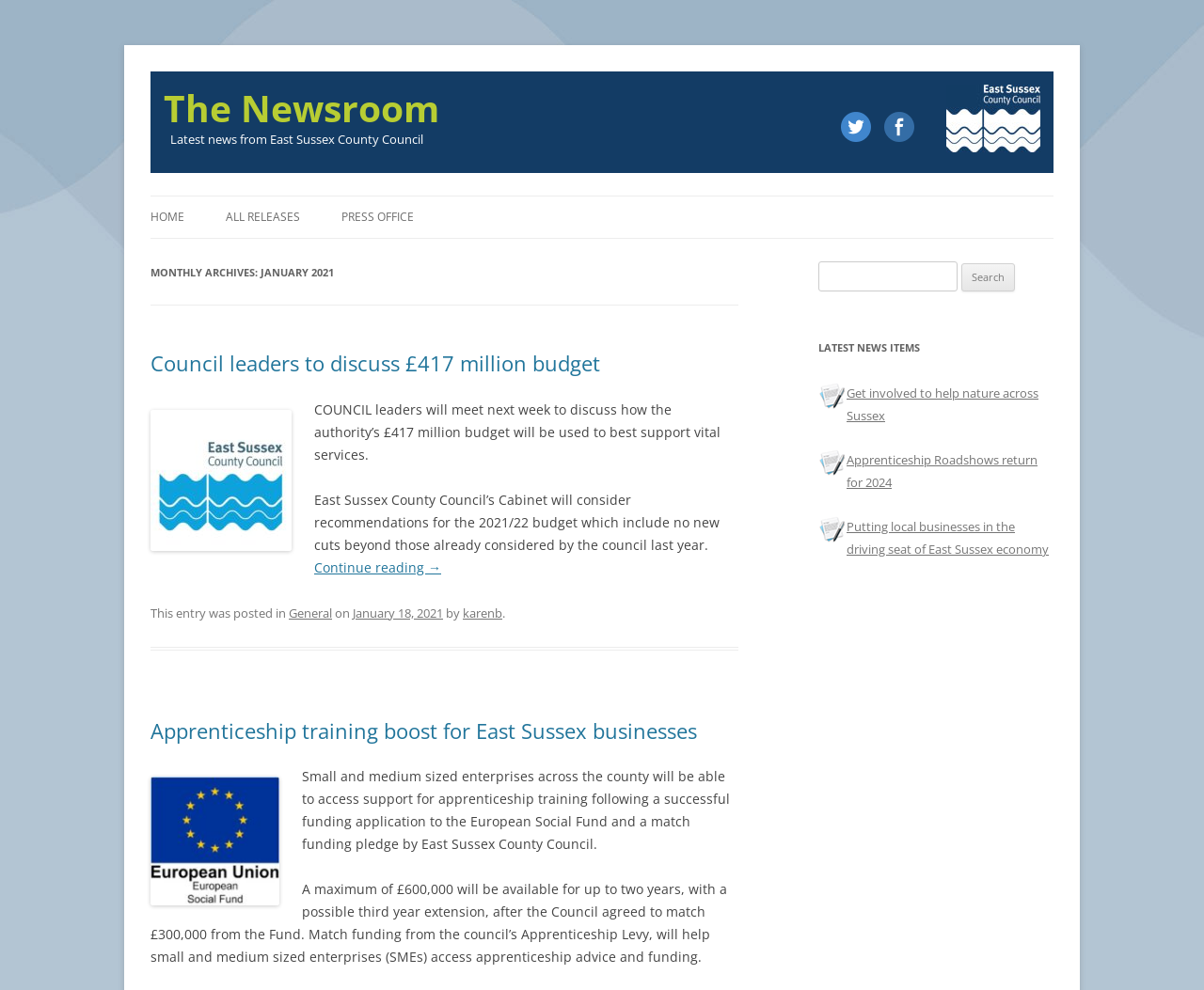How many news items are listed in the 'LATEST NEWS ITEMS' section?
Please provide a single word or phrase in response based on the screenshot.

3